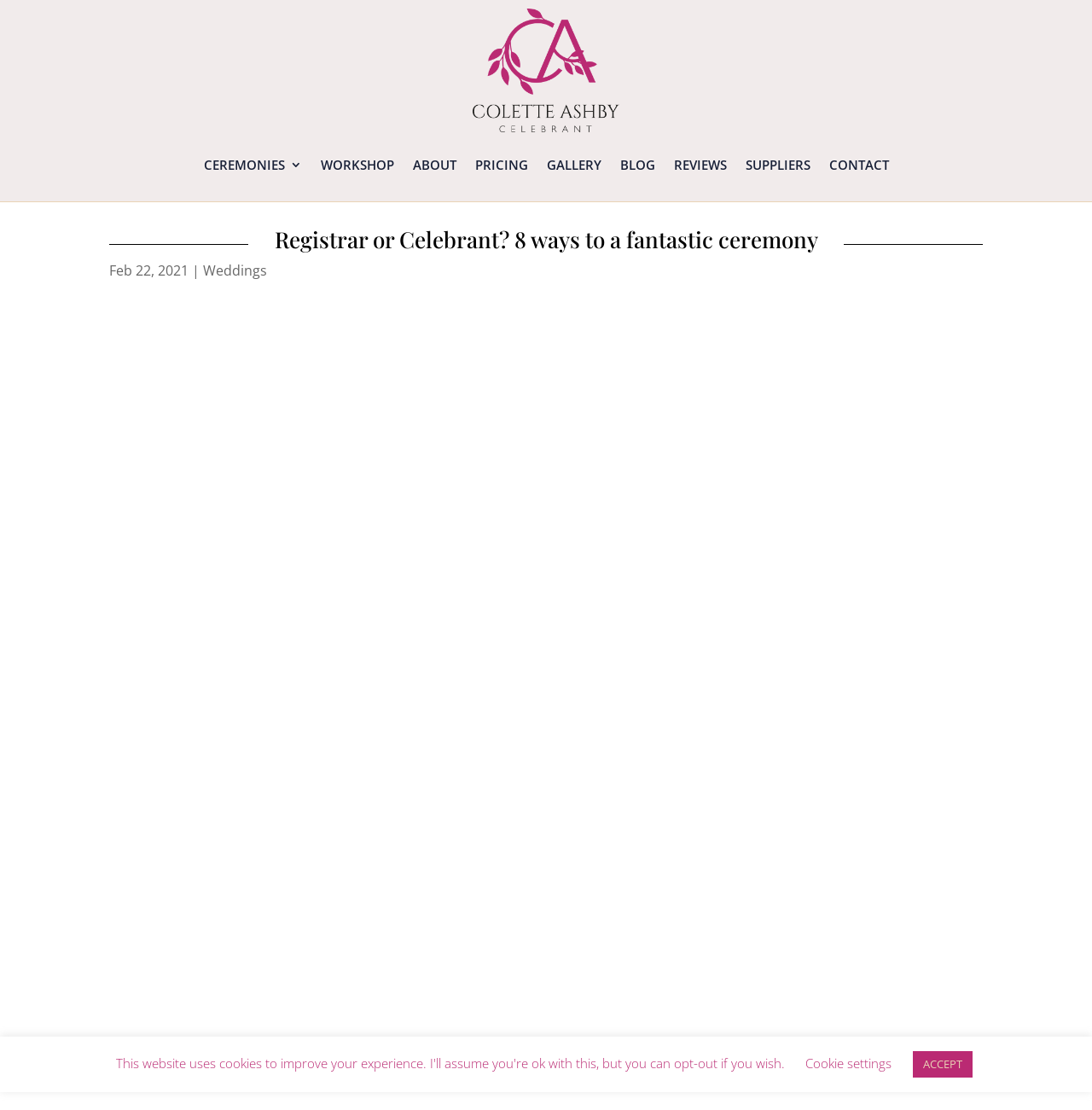How many navigation links are there?
From the image, provide a succinct answer in one word or a short phrase.

9